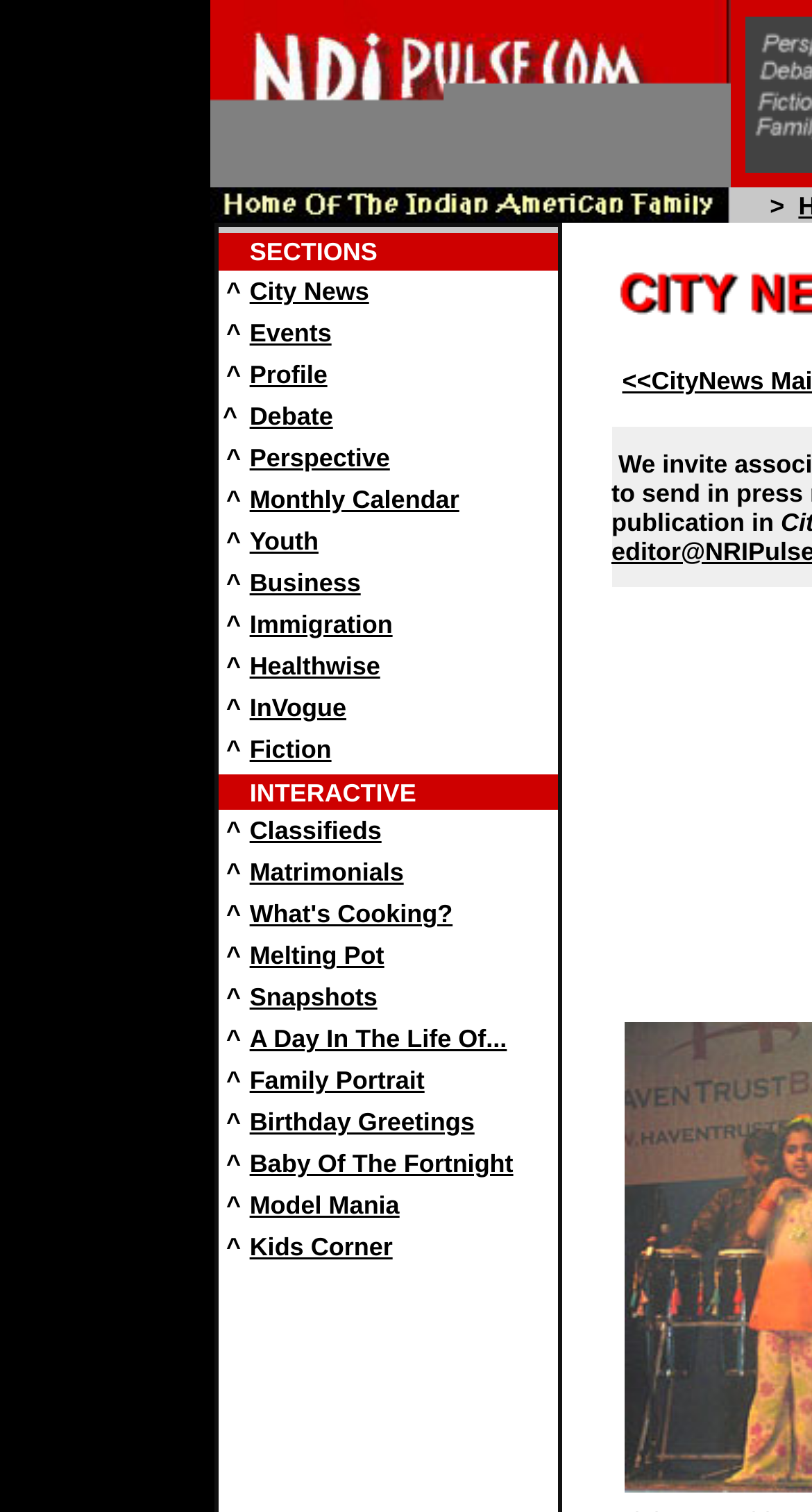Identify the coordinates of the bounding box for the element that must be clicked to accomplish the instruction: "Learn about EV Charging".

None